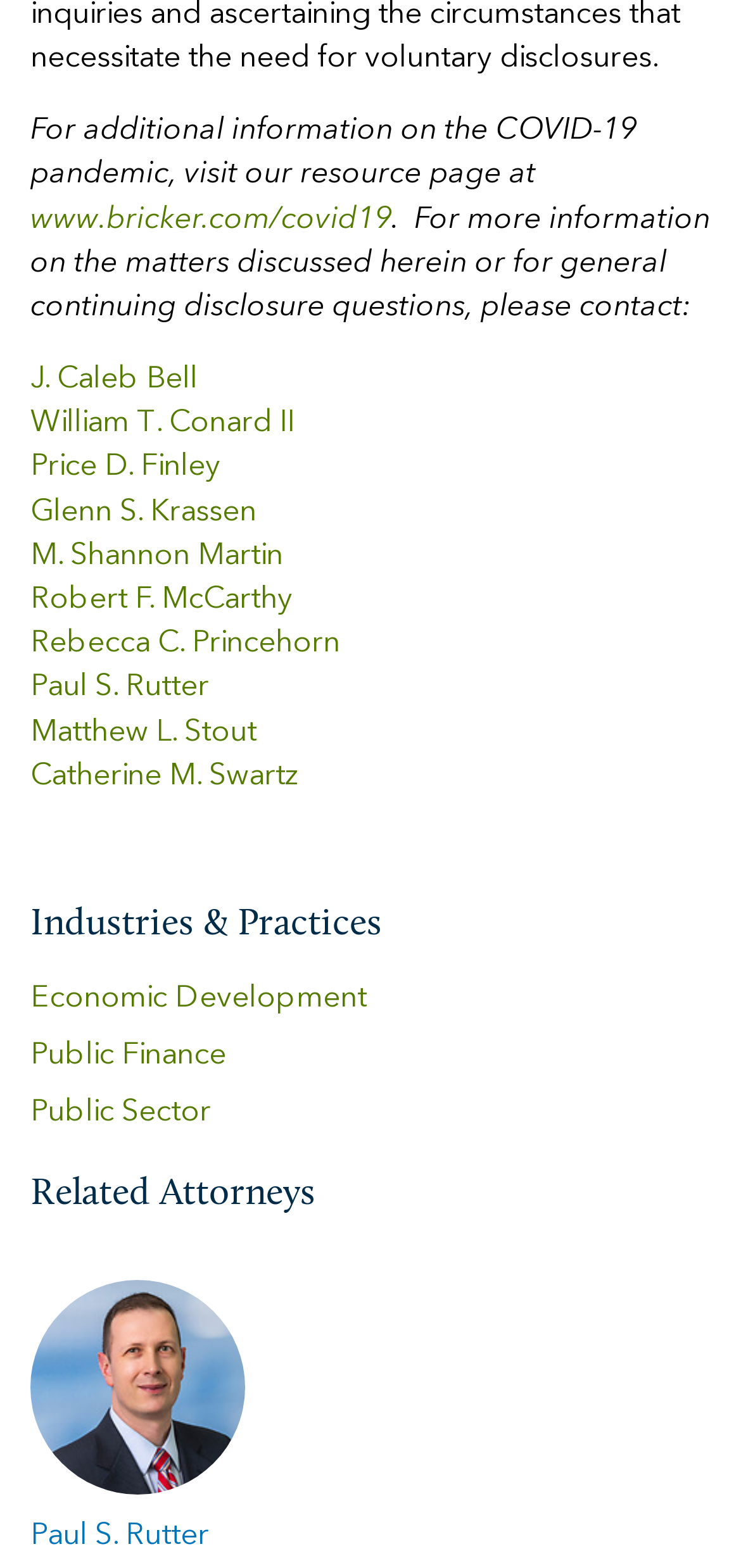Please provide the bounding box coordinates in the format (top-left x, top-left y, bottom-right x, bottom-right y). Remember, all values are floating point numbers between 0 and 1. What is the bounding box coordinate of the region described as: www.bricker.com/covid19

[0.041, 0.13, 0.528, 0.15]